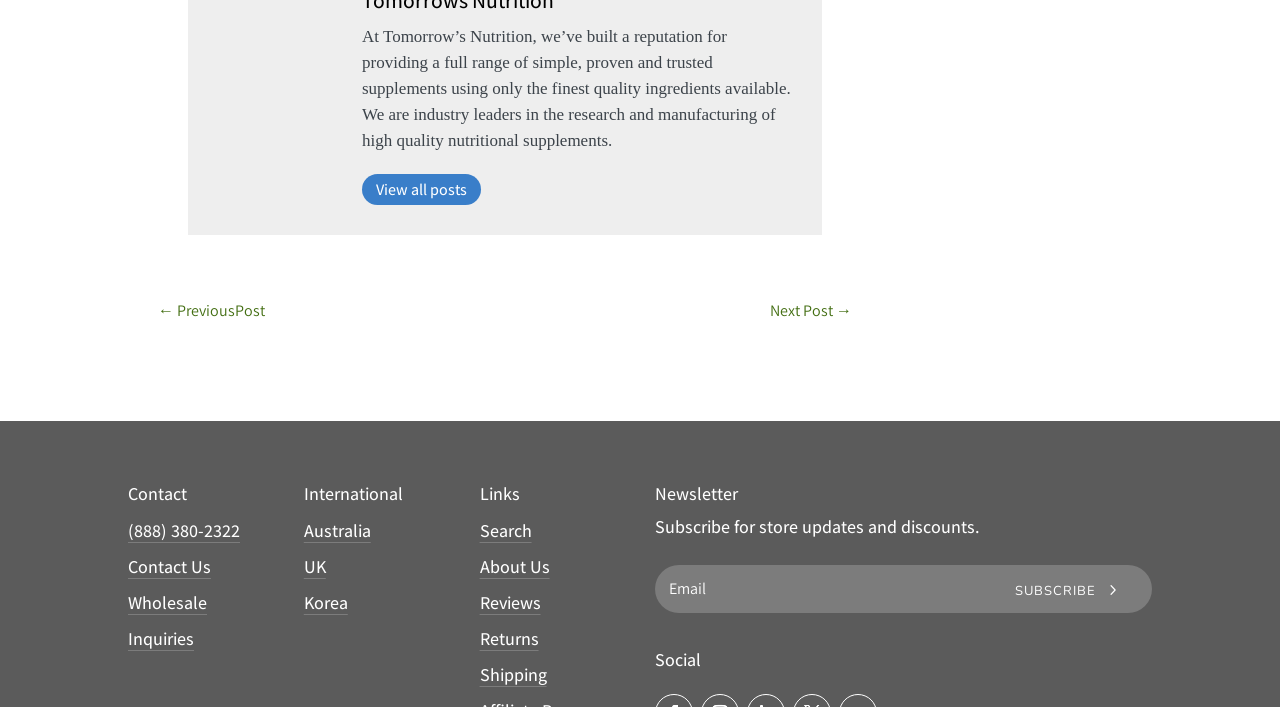Find the bounding box coordinates for the UI element that matches this description: "Korea".

[0.237, 0.836, 0.272, 0.868]